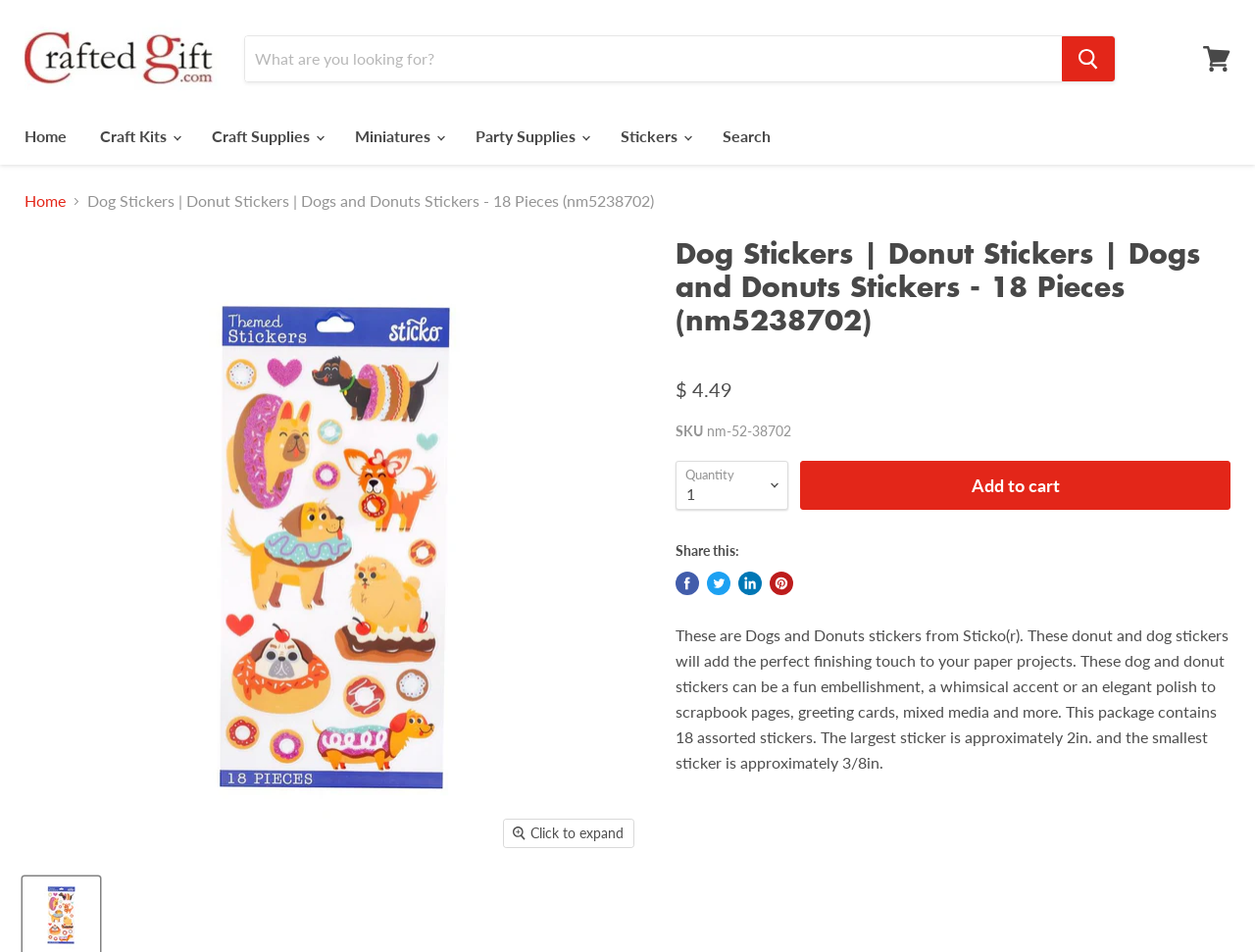Locate the bounding box coordinates of the element's region that should be clicked to carry out the following instruction: "Share on Facebook". The coordinates need to be four float numbers between 0 and 1, i.e., [left, top, right, bottom].

[0.538, 0.645, 0.557, 0.67]